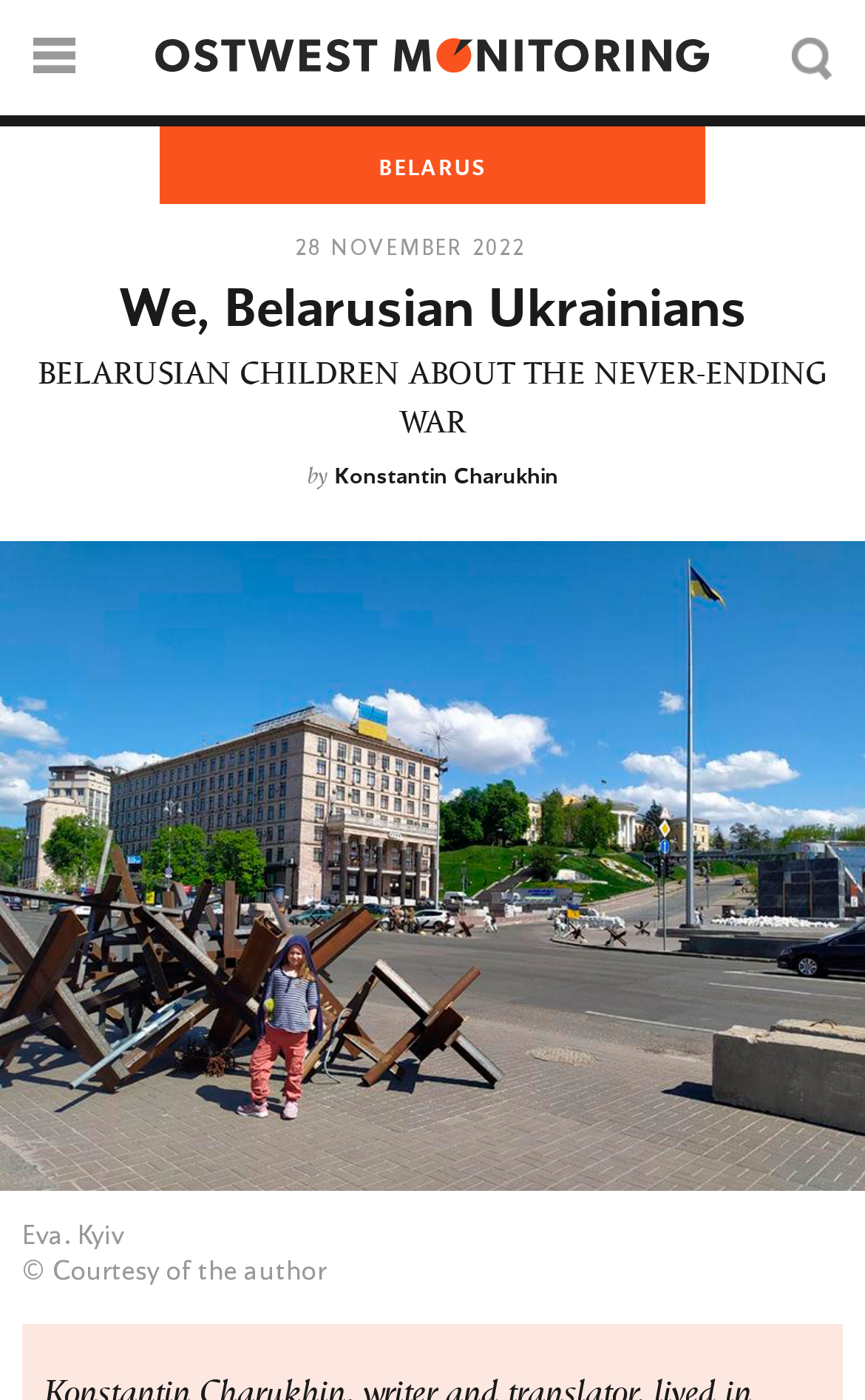Locate the bounding box of the user interface element based on this description: "parent_node: Welling United Official Website".

None